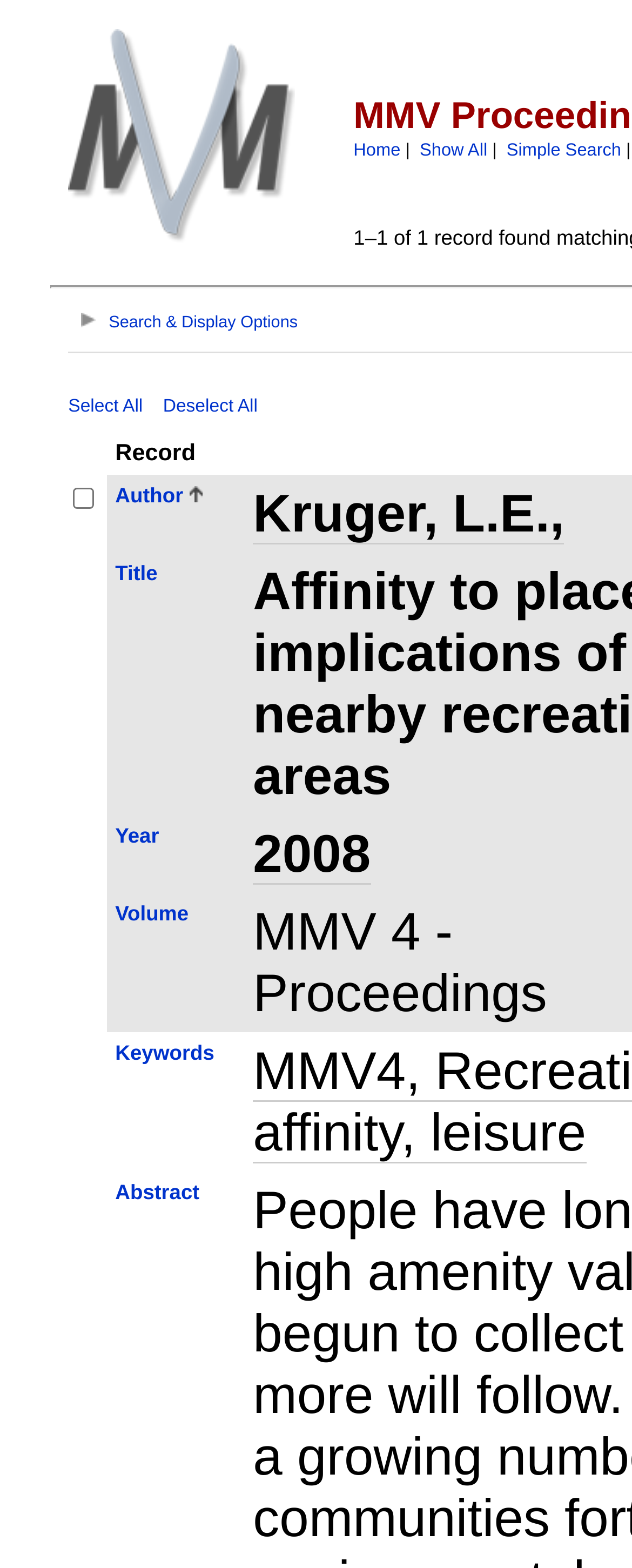Create a detailed description of the webpage's content and layout.

The webpage is a query results page from the MMV Proceedings Database. At the top left, there is a grid cell containing a link to "ILEN Home" with an accompanying image. To the right of this, there are links to "Home", "Show All", and "Simple Search". 

Below this top section, there is a link to "toggle visibility Search & Display Options" with an accompanying image. This is followed by a grid cell containing links to "Select All" and "Deselect All". 

The main content of the page is a table with multiple columns. The columns are headed by "select this record", "Author", "Title", "Year", "Volume", and "Keywords". Each row in the table represents a search result, with a checkbox to select the record and links to the author, title, year, volume, and keywords. The author column also contains an image indicating the sorting order. 

There are multiple search results displayed on the page, with each result taking up a row in the table. The results include information such as the author "Kruger, L.E.,", the title, year "2008", and other relevant details.